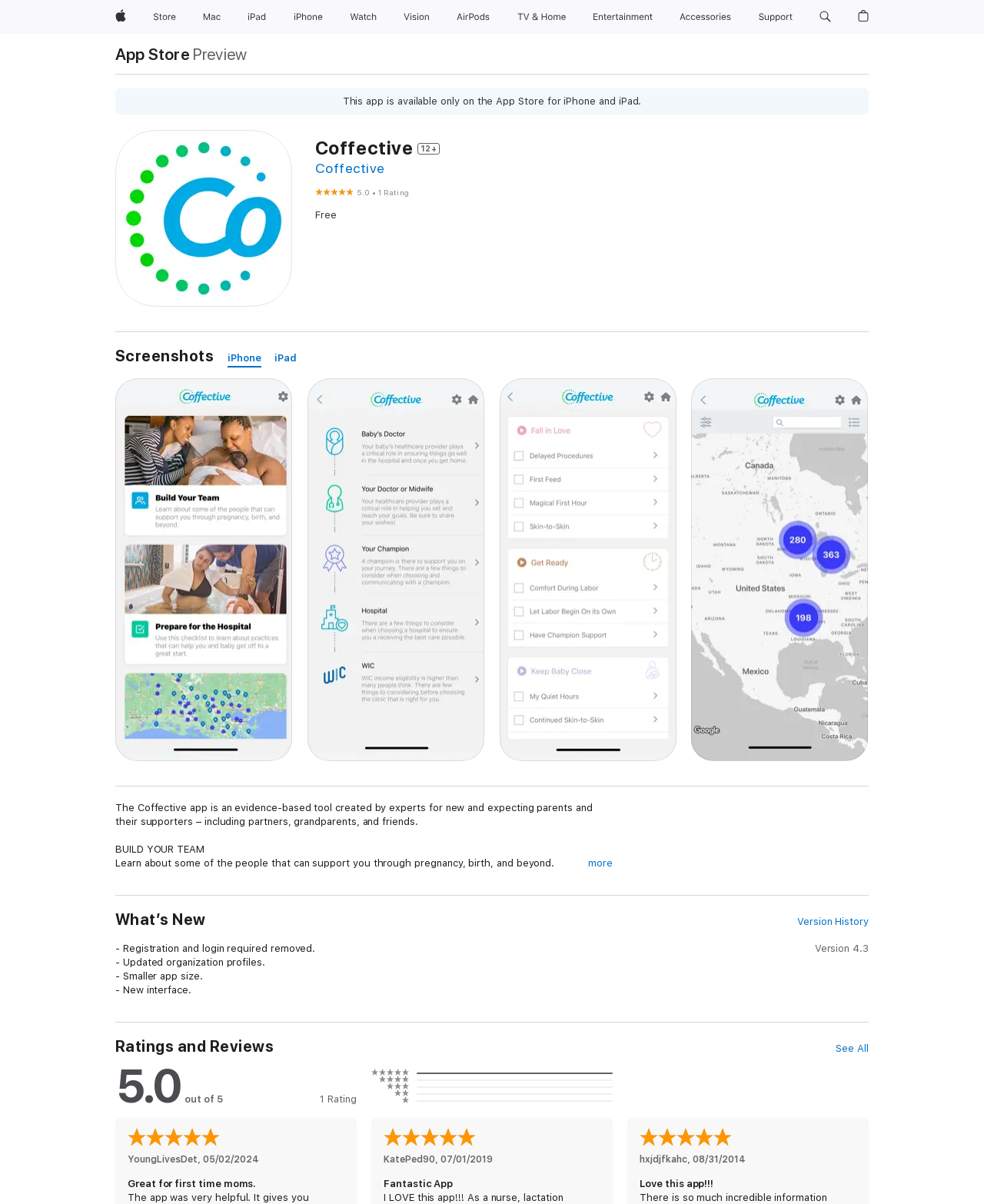What is the price of the Coffective app?
Observe the image and answer the question with a one-word or short phrase response.

Free